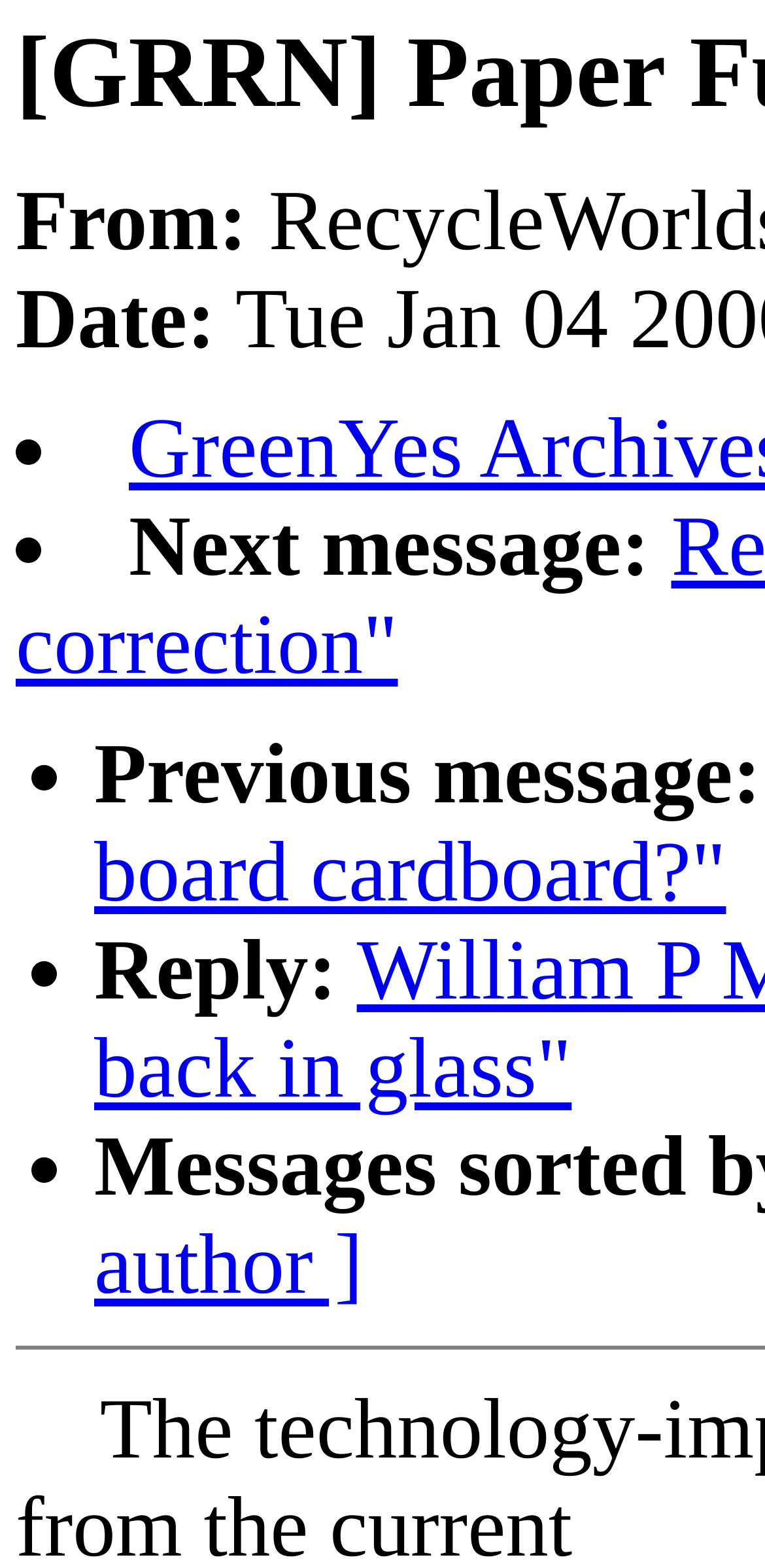What is the purpose of the webpage?
Based on the visual content, answer with a single word or a brief phrase.

Archives